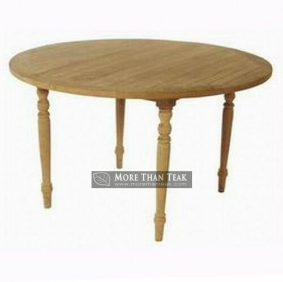Create a detailed narrative of what is happening in the image.

This image showcases a beautifully crafted mini classic round table, made from high-quality teak wood. The design features a smooth, round tabletop supported by elegantly turned legs, combining style and functionality. Ideal for both indoor and outdoor settings, this piece emphasizes the natural beauty of teak with its warm, golden hues and timeless silhouette. The table is part of a collection offered by MoreThanTeak.com, an Indonesian furniture manufacturer known for its premium garden and patio furniture. The image reflects the craftsmanship and durability that is synonymous with reclaimed wood furniture.